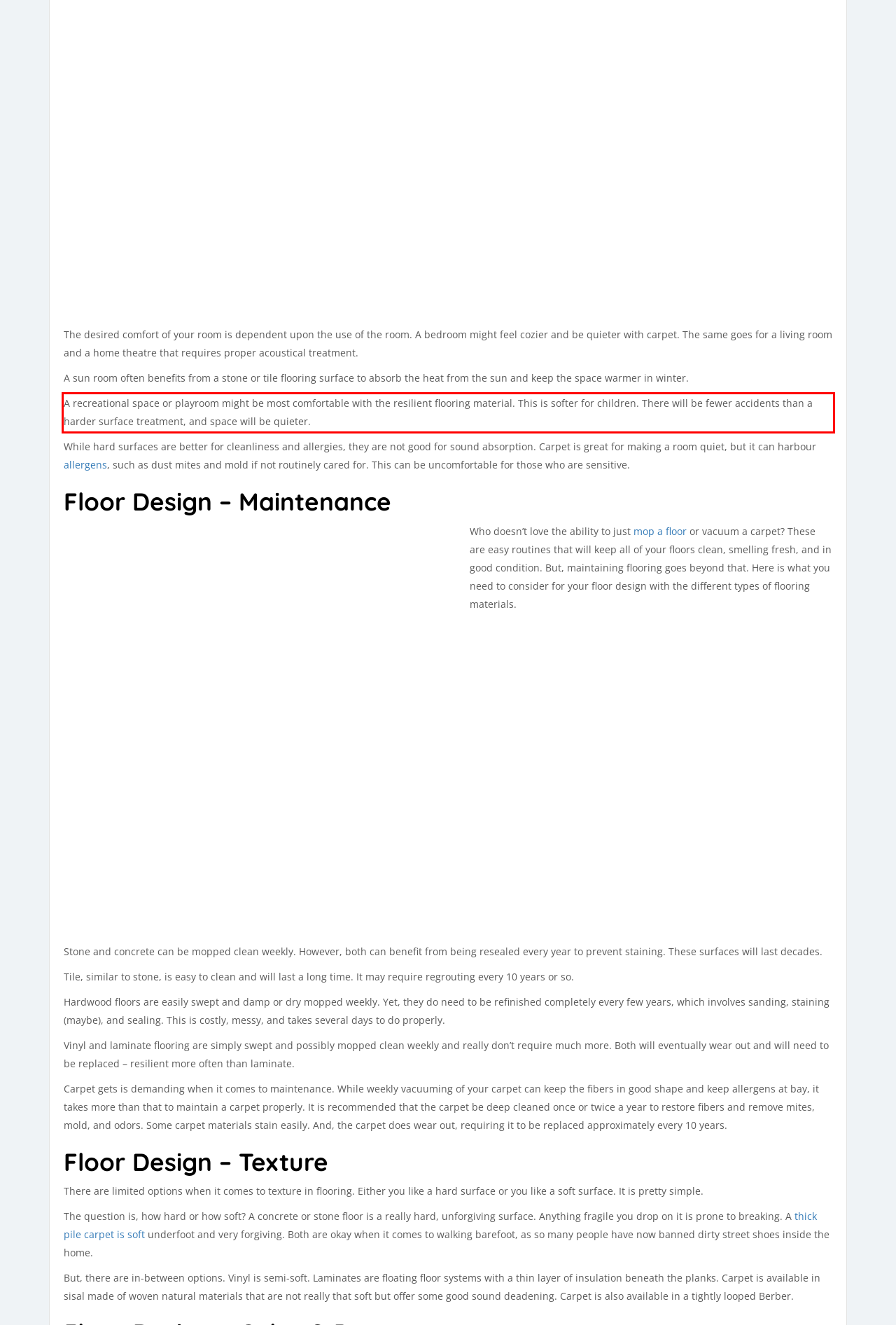Using the provided screenshot, read and generate the text content within the red-bordered area.

A recreational space or playroom might be most comfortable with the resilient flooring material. This is softer for children. There will be fewer accidents than a harder surface treatment, and space will be quieter.